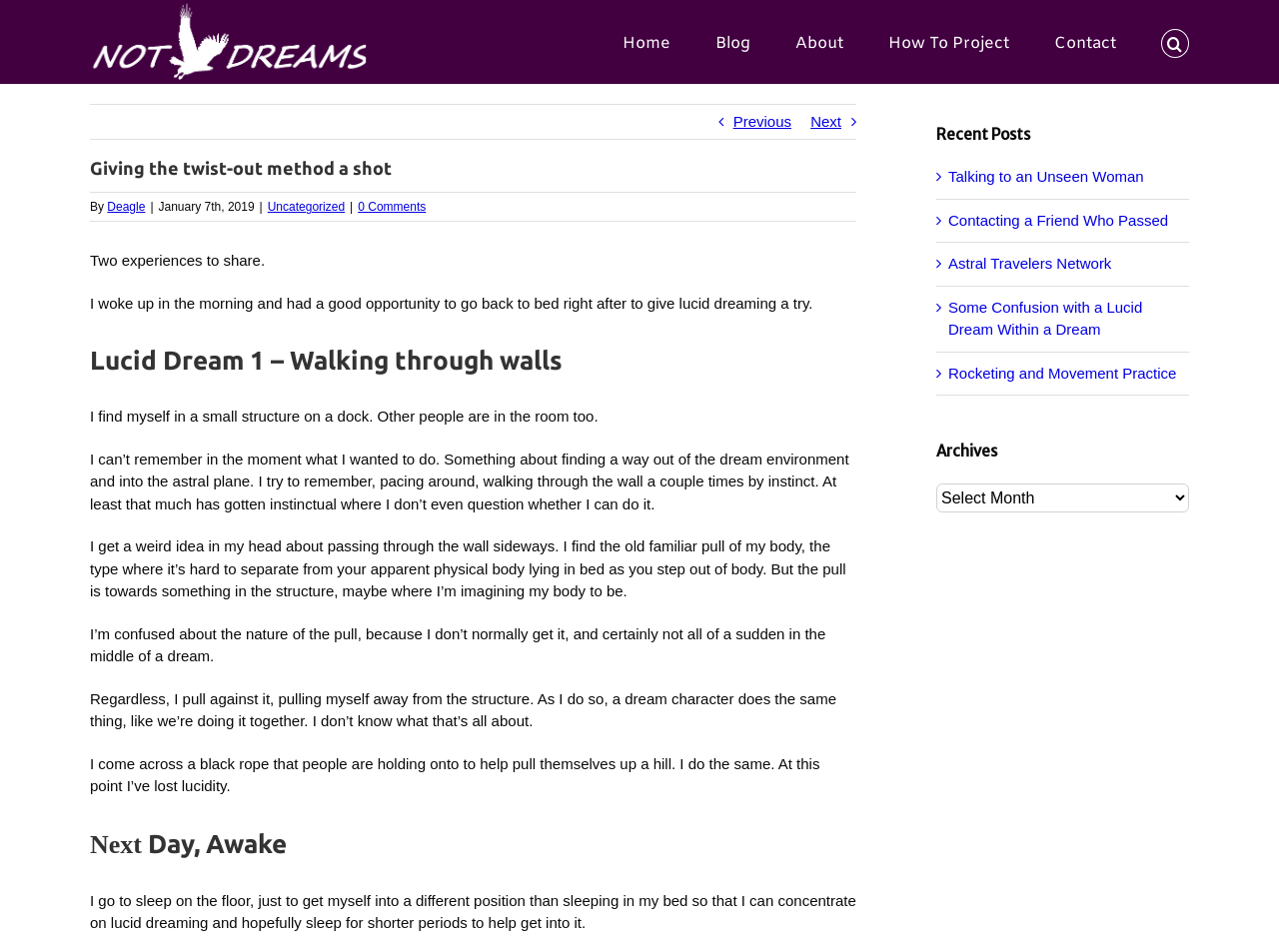From the image, can you give a detailed response to the question below:
What is the category of the blog post?

The category of the blog post is mentioned in the text 'Uncategorized' which is located below the main heading 'Giving the twist-out method a shot'.